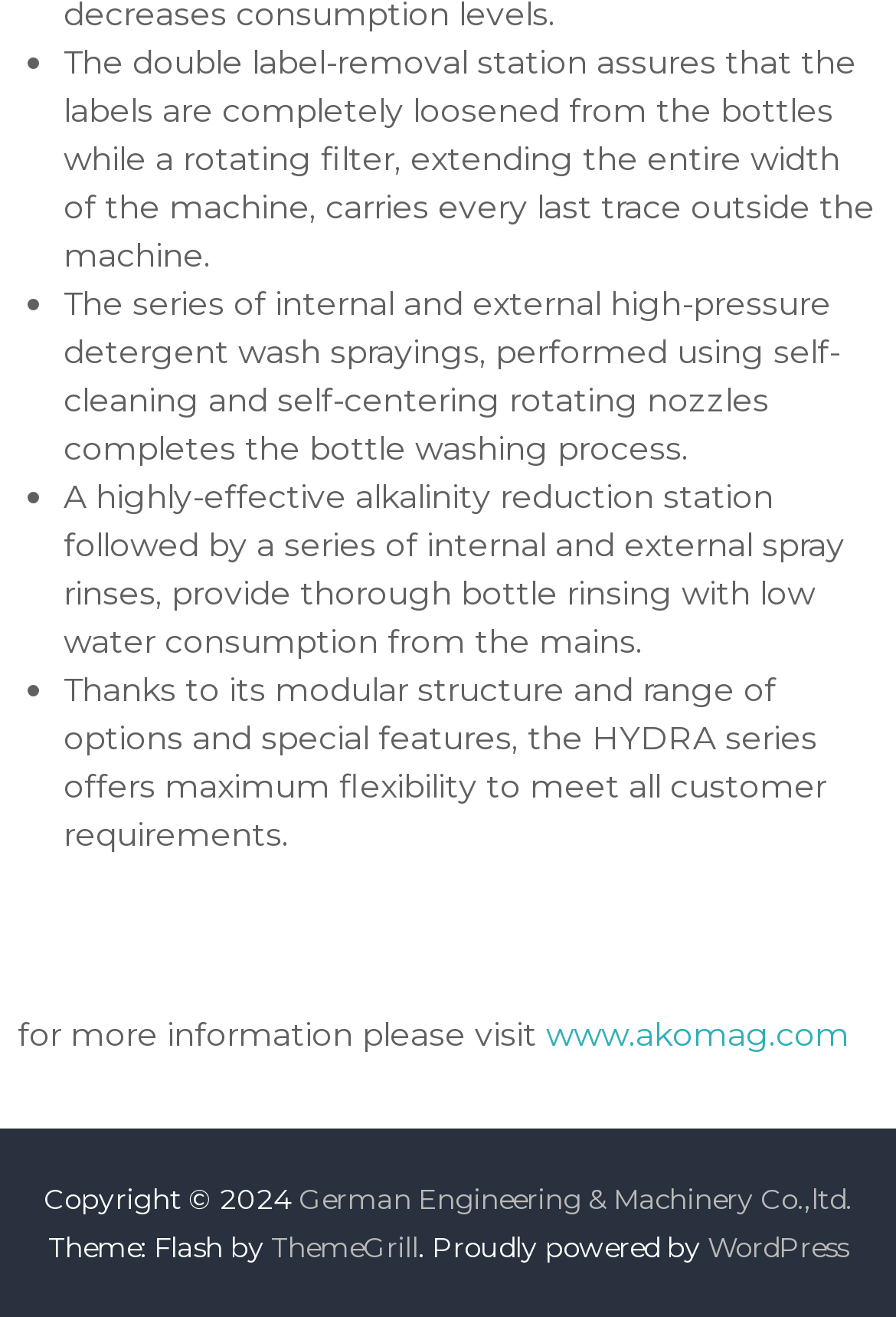Bounding box coordinates should be in the format (top-left x, top-left y, bottom-right x, bottom-right y) and all values should be floating point numbers between 0 and 1. Determine the bounding box coordinate for the UI element described as: German Engineering & Machinery Co.,ltd.

[0.333, 0.897, 0.951, 0.923]